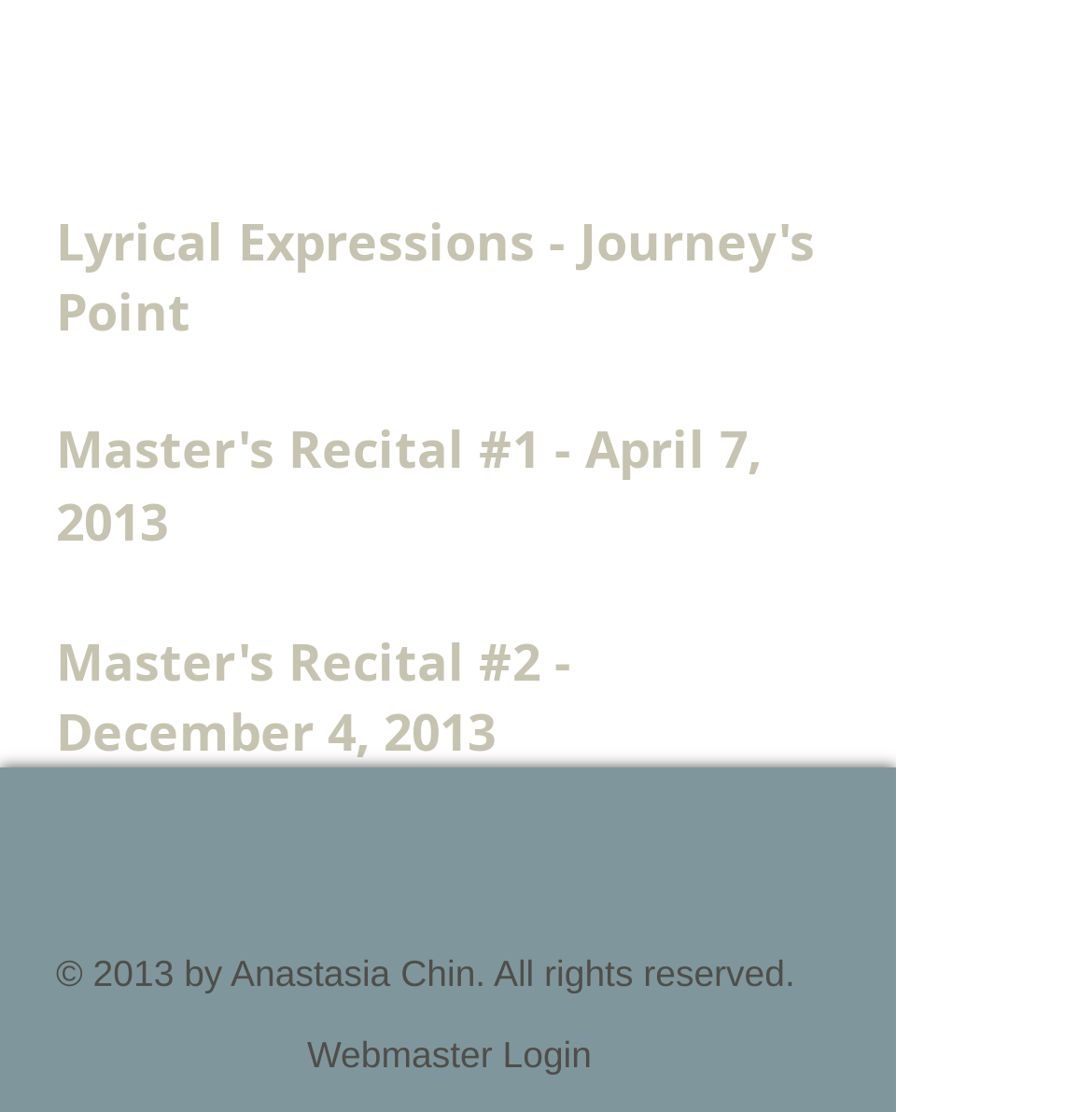Please answer the following query using a single word or phrase: 
How many social media links are present?

4